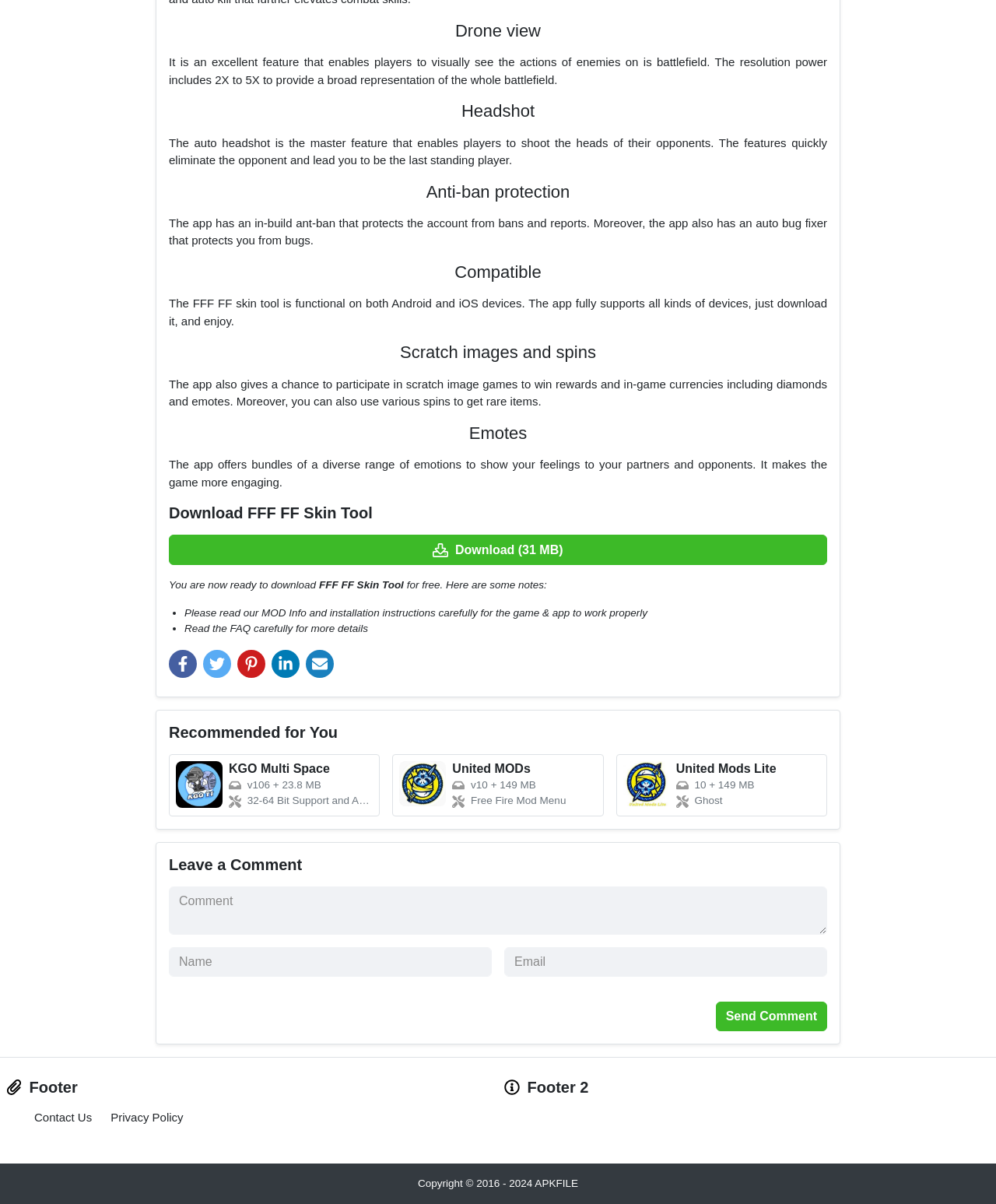Please identify the bounding box coordinates of the element on the webpage that should be clicked to follow this instruction: "Check recommended app KGO Multi Space". The bounding box coordinates should be given as four float numbers between 0 and 1, formatted as [left, top, right, bottom].

[0.17, 0.626, 0.382, 0.678]